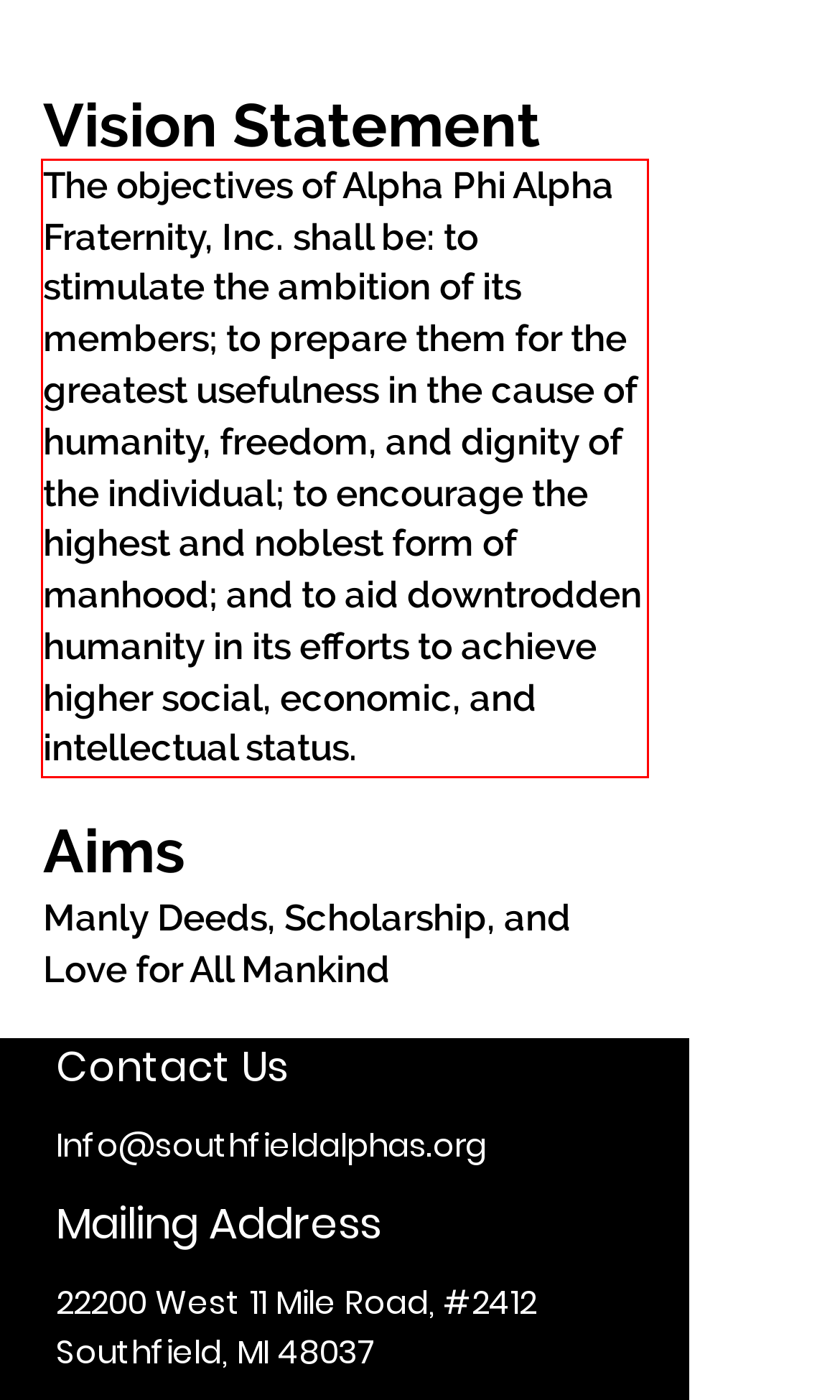Observe the screenshot of the webpage, locate the red bounding box, and extract the text content within it.

﻿The objectives of Alpha Phi Alpha Fraternity, Inc. shall be: to stimulate the ambition of its members; to prepare them for the greatest usefulness in the cause of humanity, freedom, and dignity of the individual; to encourage the highest and noblest form of manhood; and to aid downtrodden humanity in its efforts to achieve higher social, economic, and intellectual status.﻿